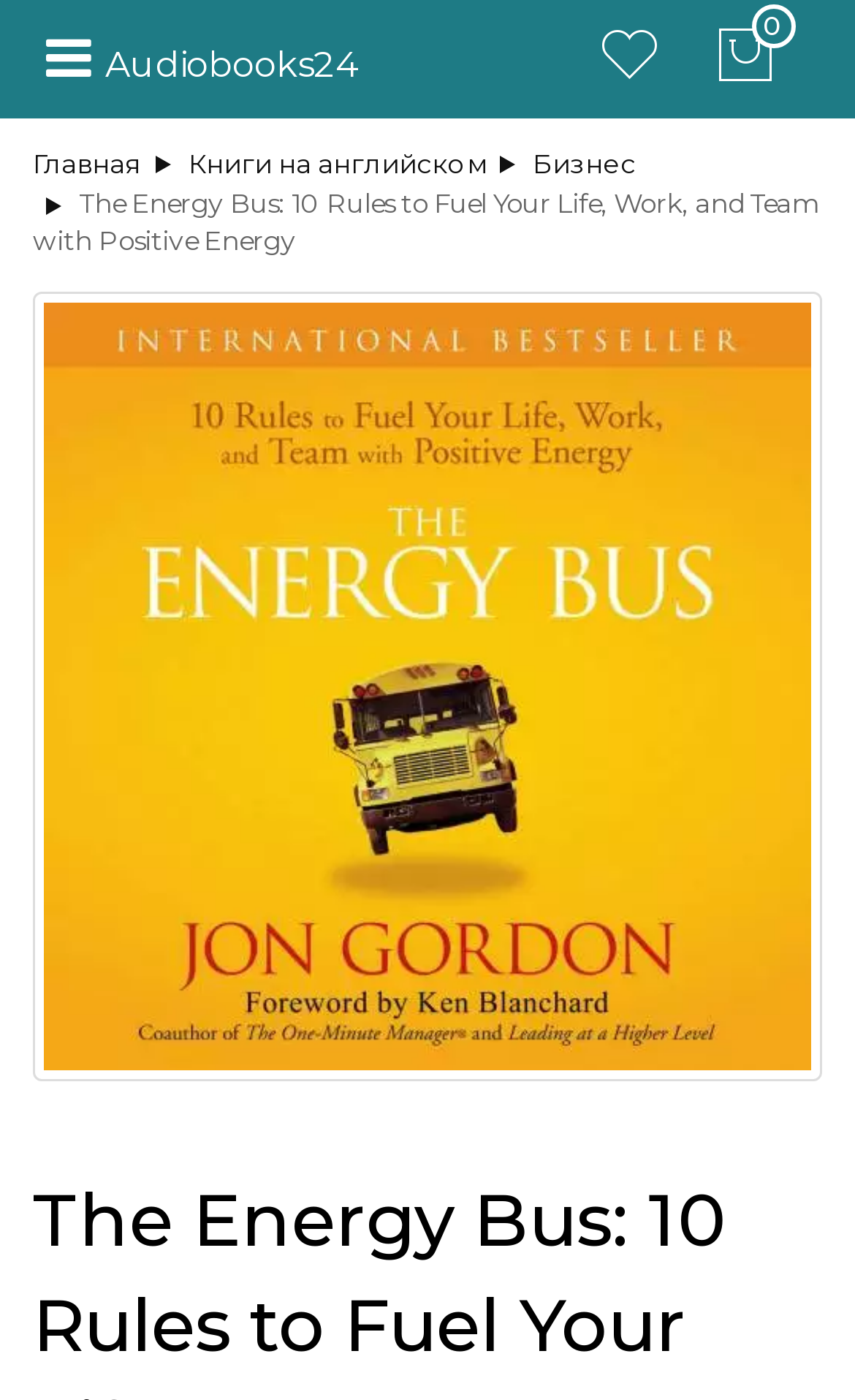Please give a short response to the question using one word or a phrase:
What is the rating of this book?

0